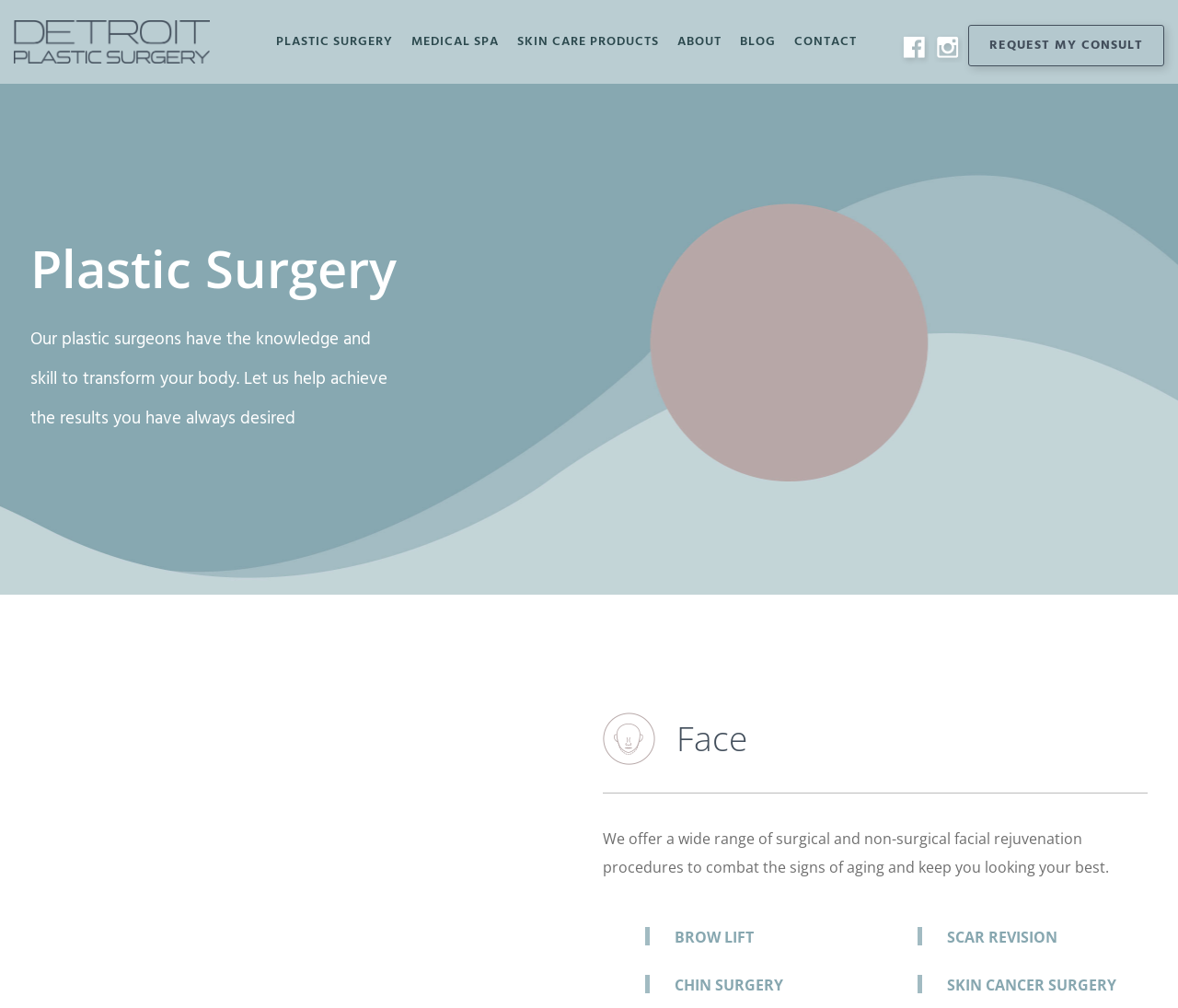Provide a thorough description of this webpage.

The webpage is about plastic surgery, specifically highlighting the services offered by a clinic in Michigan. At the top left corner, there is a logo image with a link to the header. Below the logo, there is a navigation menu with links to different sections, including "PLASTIC SURGERY", "MEDICAL SPA", "SKIN CARE PRODUCTS", "ABOUT", "BLOG", and "CONTACT". 

On the top right corner, there is a call-to-action link "REQUEST MY CONSULT" and social media links to Facebook and Instagram. 

The main content area has a heading that reads "Plastic Surgery" and a subheading that describes the clinic's mission to help clients achieve their desired results. Below the heading, there is an image related to facial plastic surgery. 

To the right of the image, there is a section with a heading "ps-icon-1 Face" and an image of a face icon. This section also contains a paragraph of text describing the clinic's facial rejuvenation procedures. 

Below this section, there are four links to specific procedures: "BROW LIFT", "CHIN SURGERY", "SCAR REVISION", and "SKIN CANCER SURGERY".